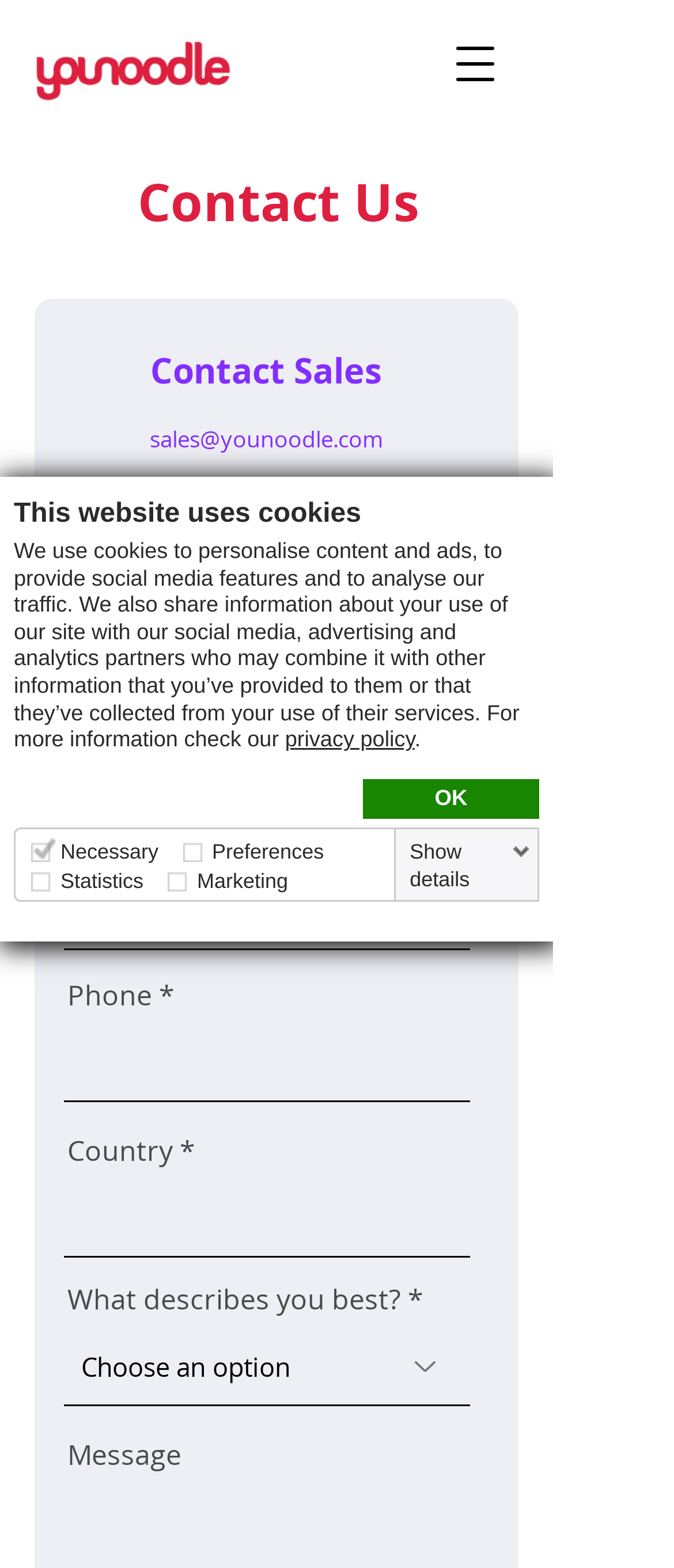How many types of cookies can be selected?
Using the information from the image, provide a comprehensive answer to the question.

In the cookie settings section, there are four types of cookies that can be selected: Necessary, Preferences, Statistics, and Marketing. Each type of cookie has a checkbox that can be checked or unchecked to select or deselect it.